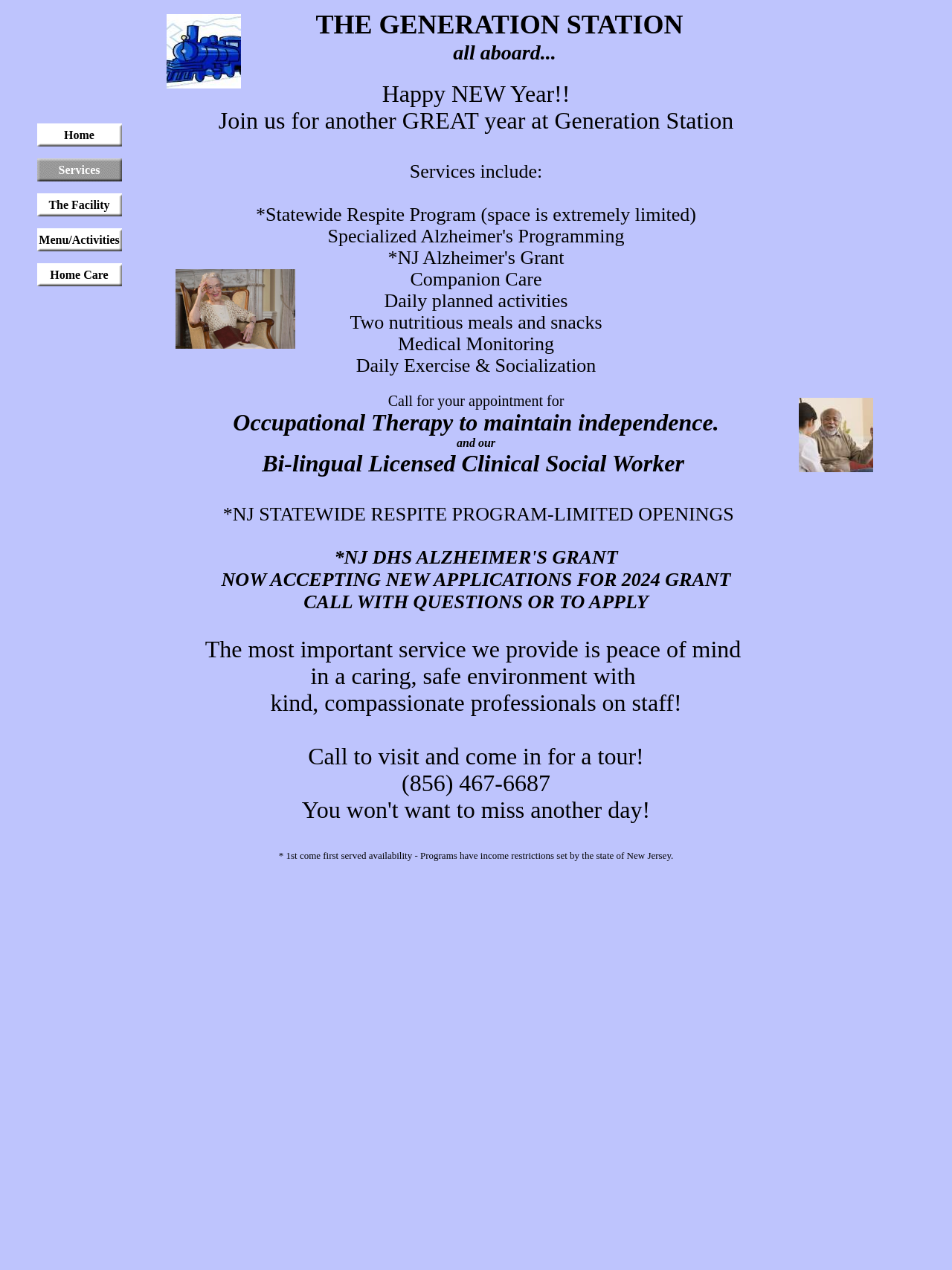What is the theme of the webpage?
Please provide a single word or phrase answer based on the image.

Active Adult Day Center